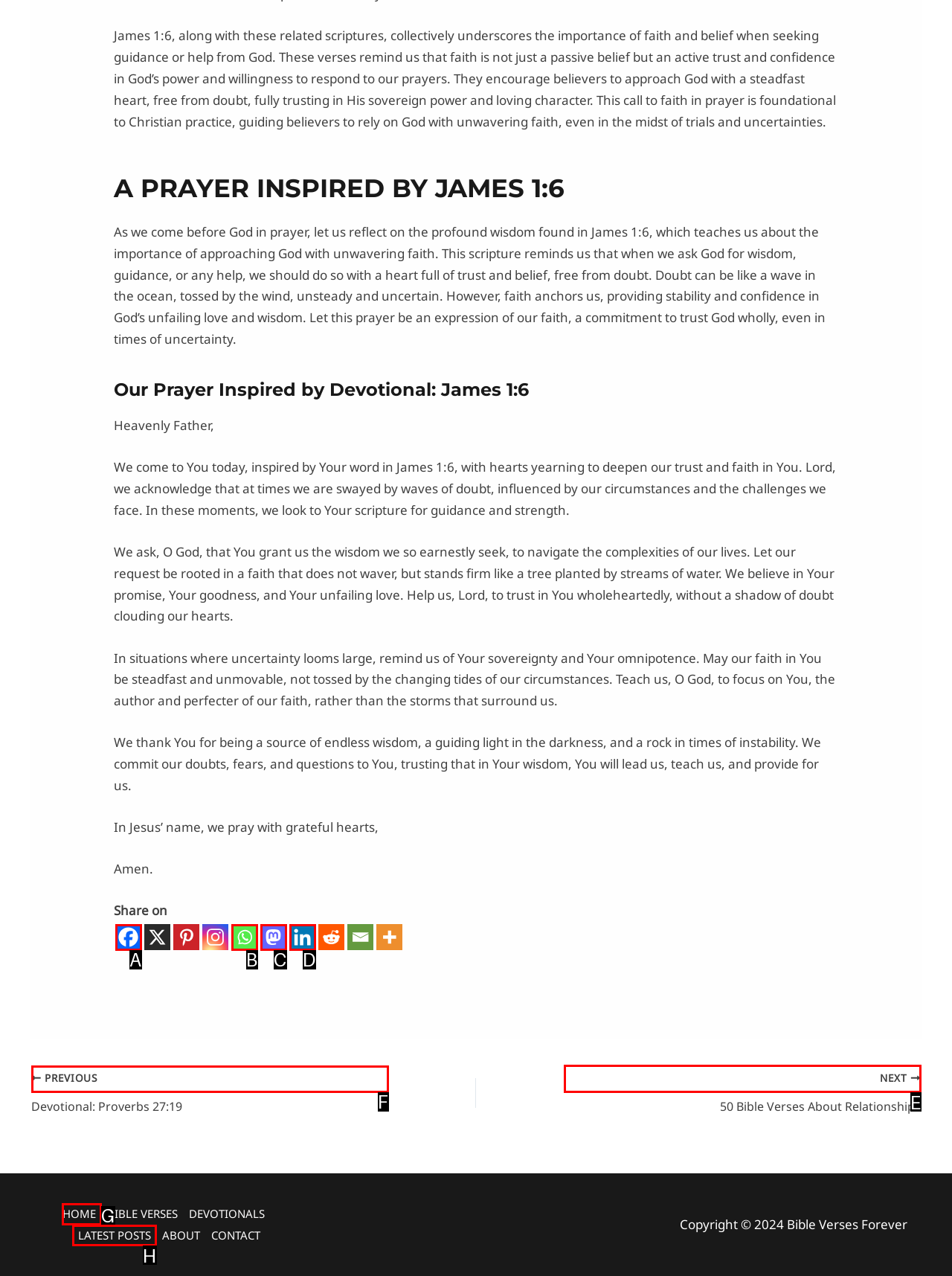Tell me which one HTML element you should click to complete the following task: Read the post about Spectre and Meltdown
Answer with the option's letter from the given choices directly.

None